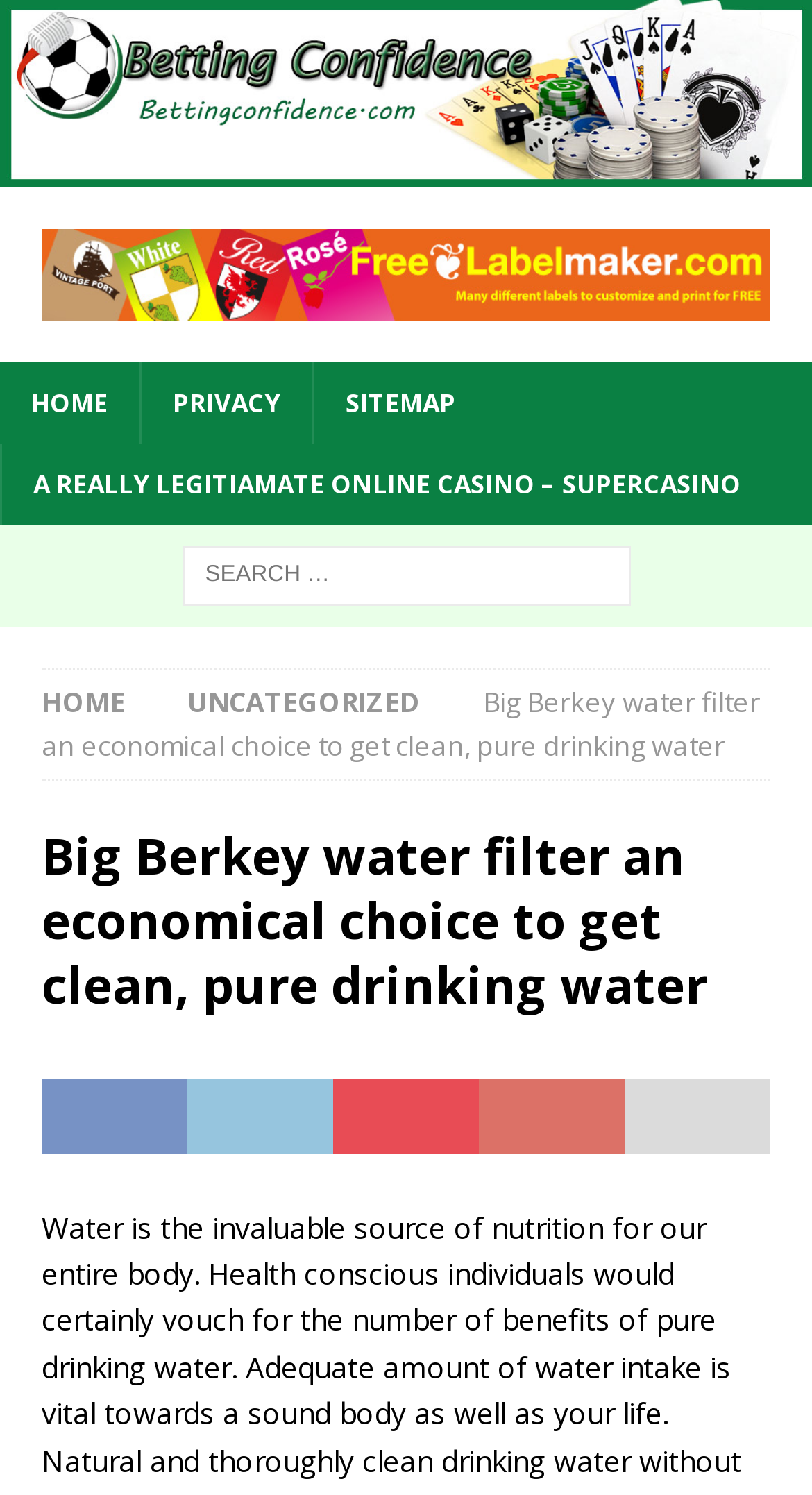Please specify the bounding box coordinates of the clickable region to carry out the following instruction: "click on the 'Make your own full colour labels' link". The coordinates should be four float numbers between 0 and 1, in the format [left, top, right, bottom].

[0.051, 0.184, 0.949, 0.211]